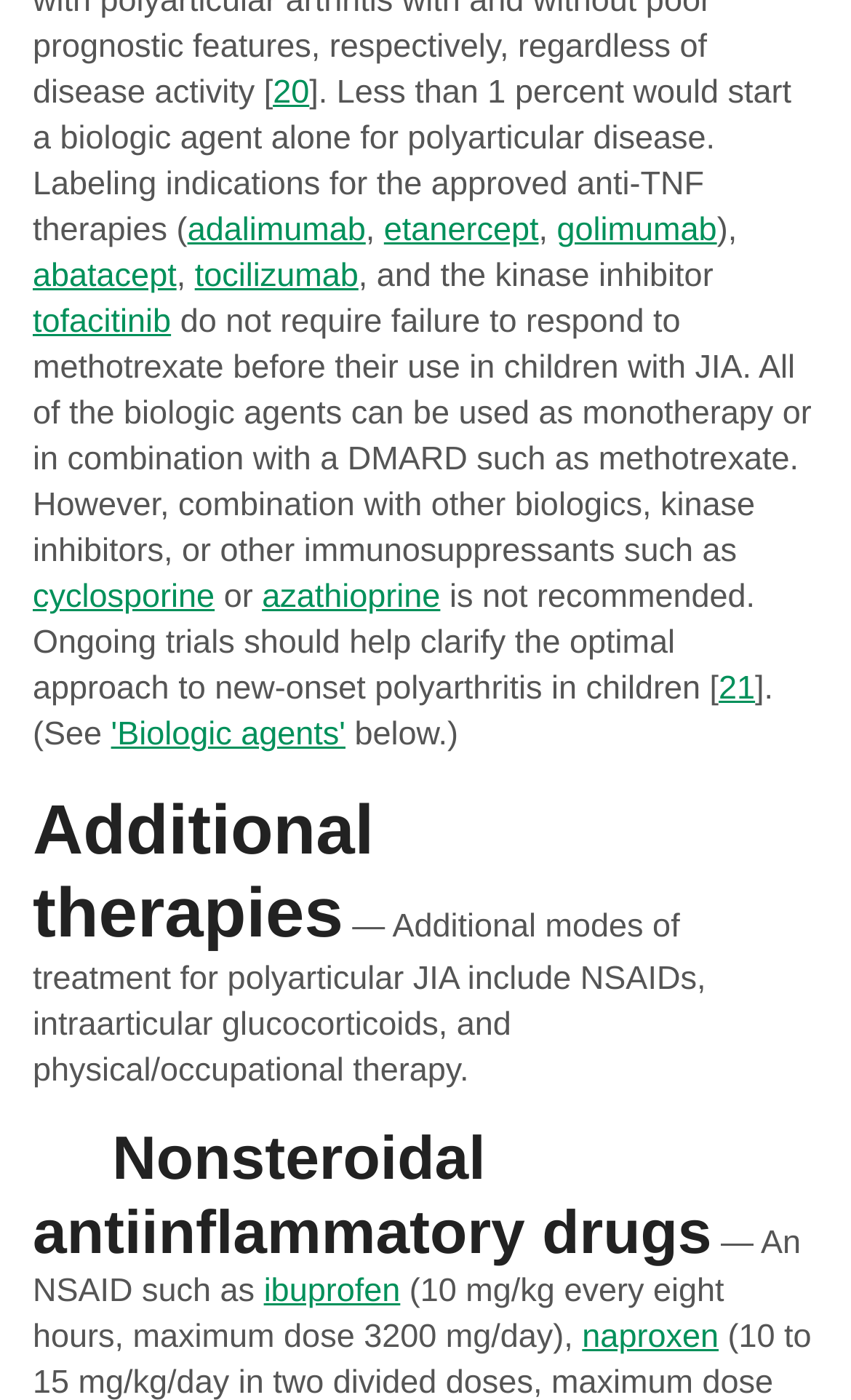Please answer the following query using a single word or phrase: 
What is the maximum dose of ibuprofen per day?

3200 mg/day